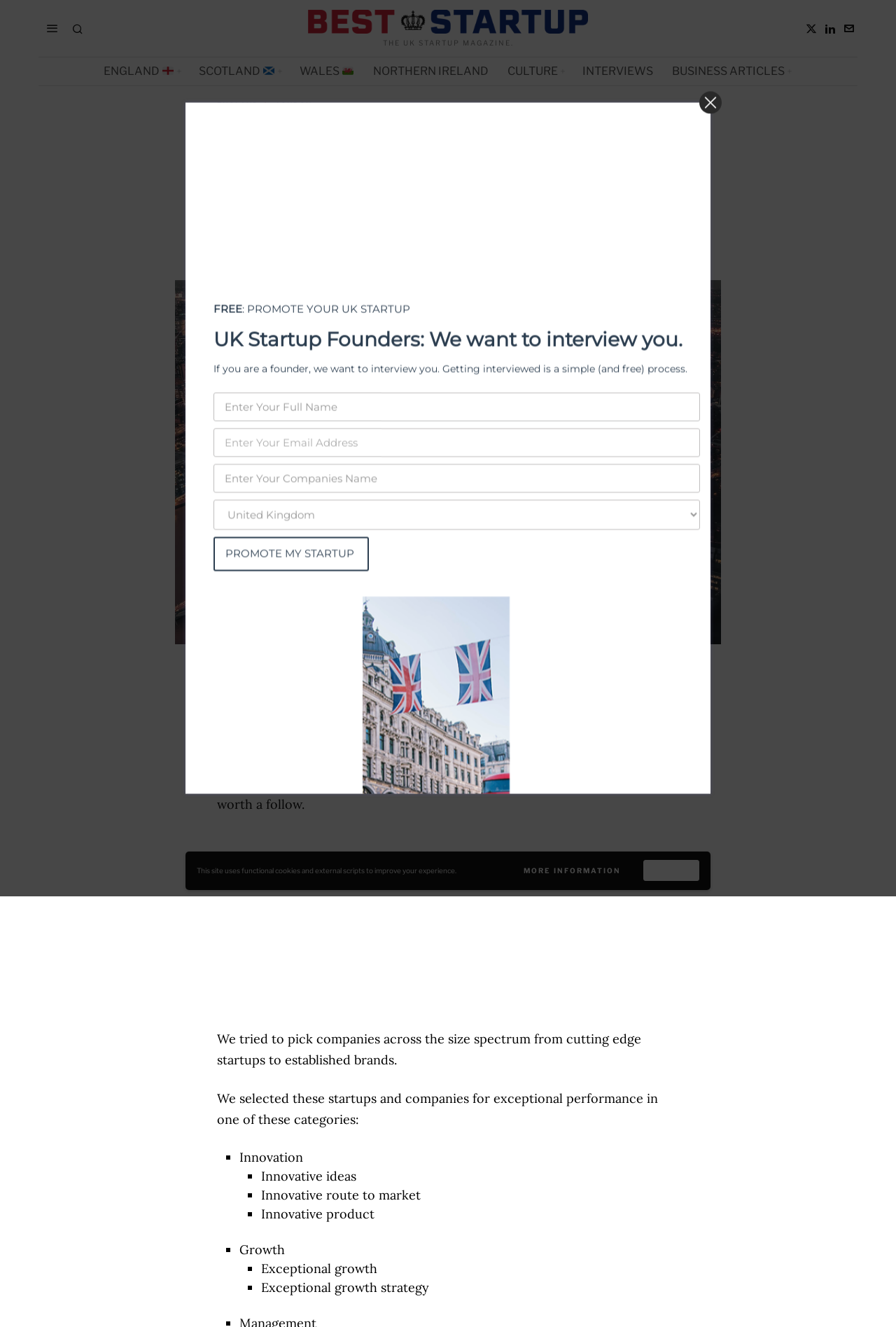With reference to the screenshot, provide a detailed response to the question below:
What is the purpose of the 'PROMOTE MY STARTUP' section?

The section 'PROMOTE MY STARTUP' has a heading 'UK Startup Founders: We want to interview you.' and input fields for founders to enter their information, indicating that the purpose of this section is to interview UK startup founders.